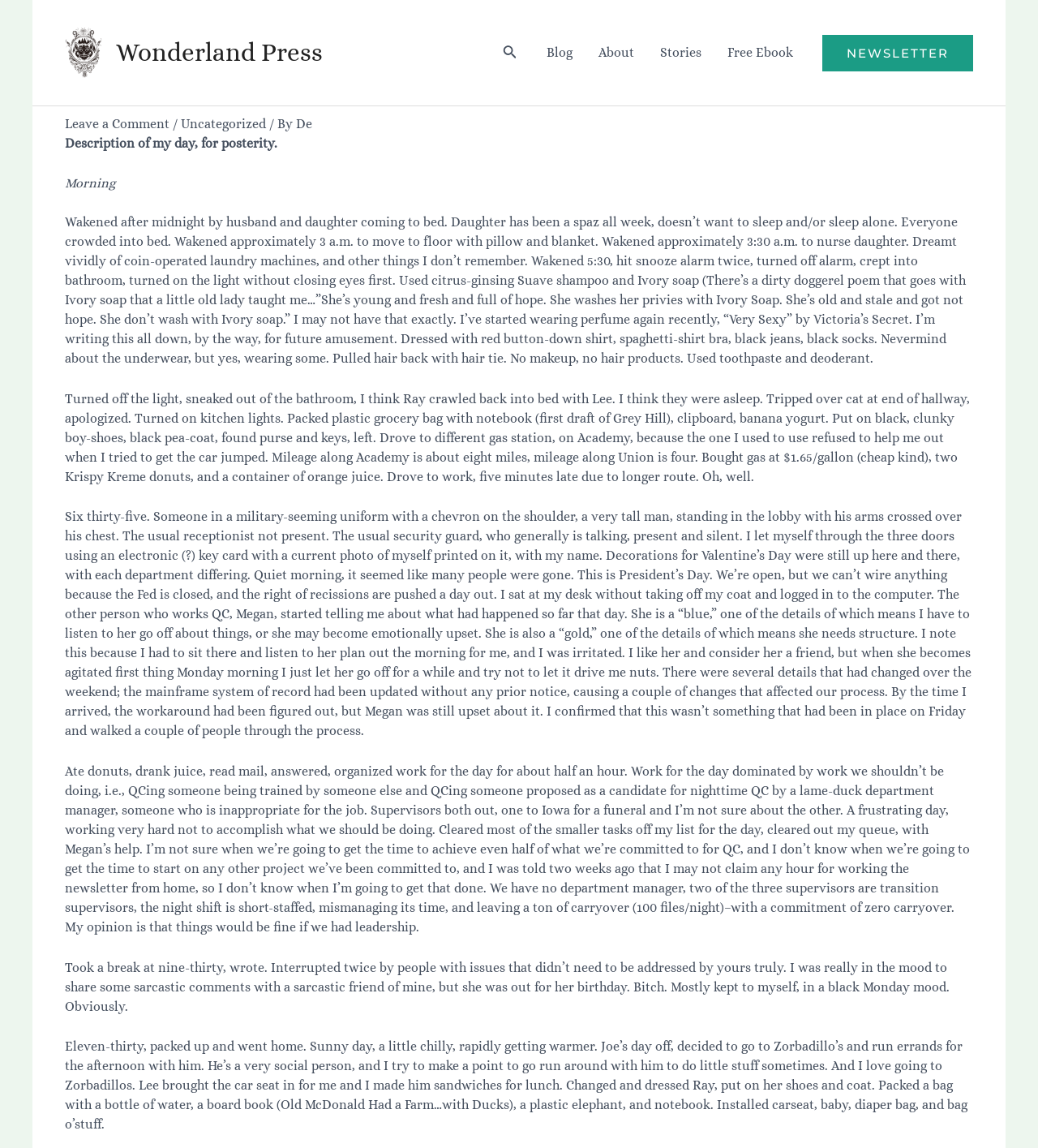Could you find the bounding box coordinates of the clickable area to complete this instruction: "Click the 'About' link"?

[0.564, 0.021, 0.623, 0.071]